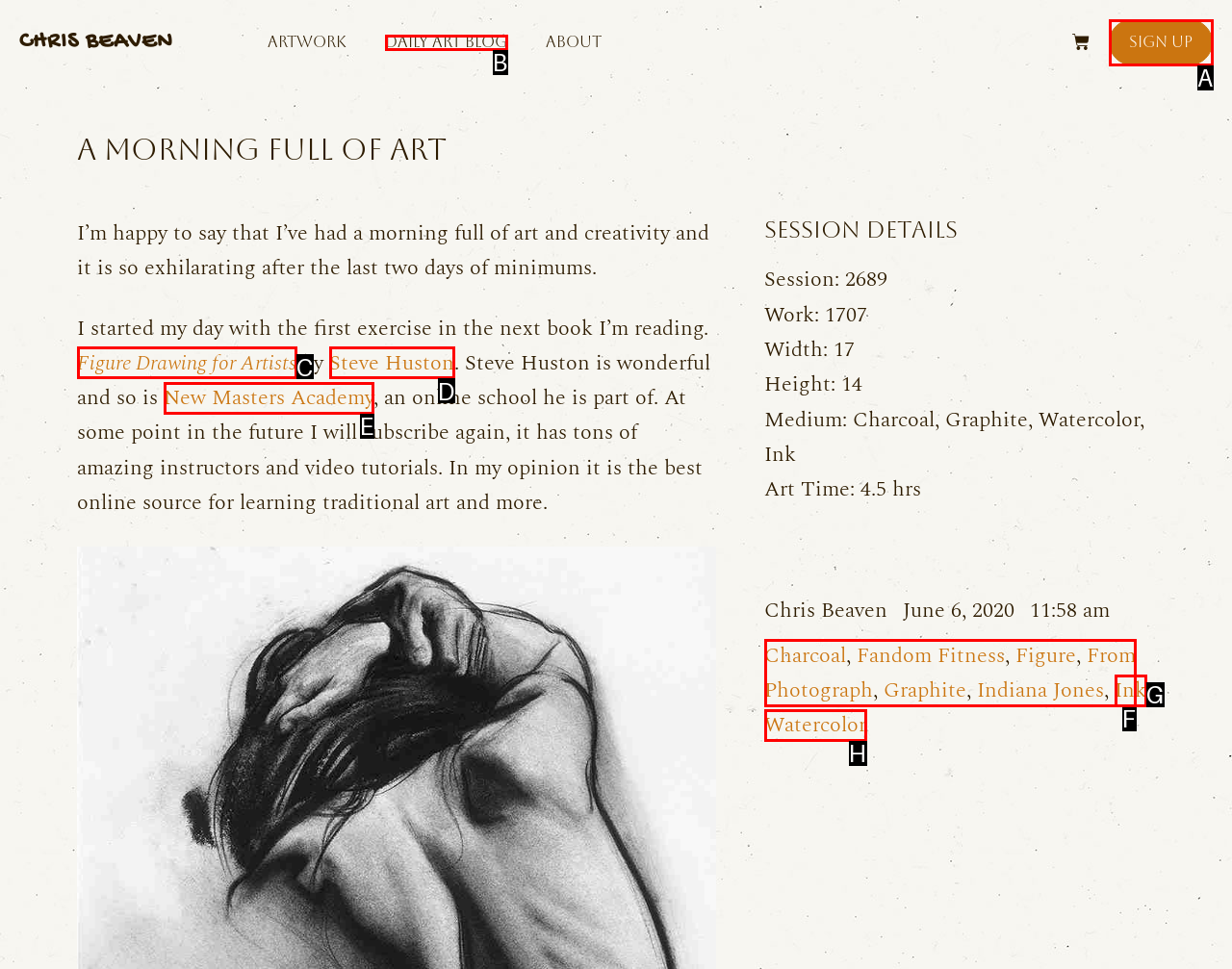Determine the correct UI element to click for this instruction: Visit the 'DAILY ART BLOG'. Respond with the letter of the chosen element.

B